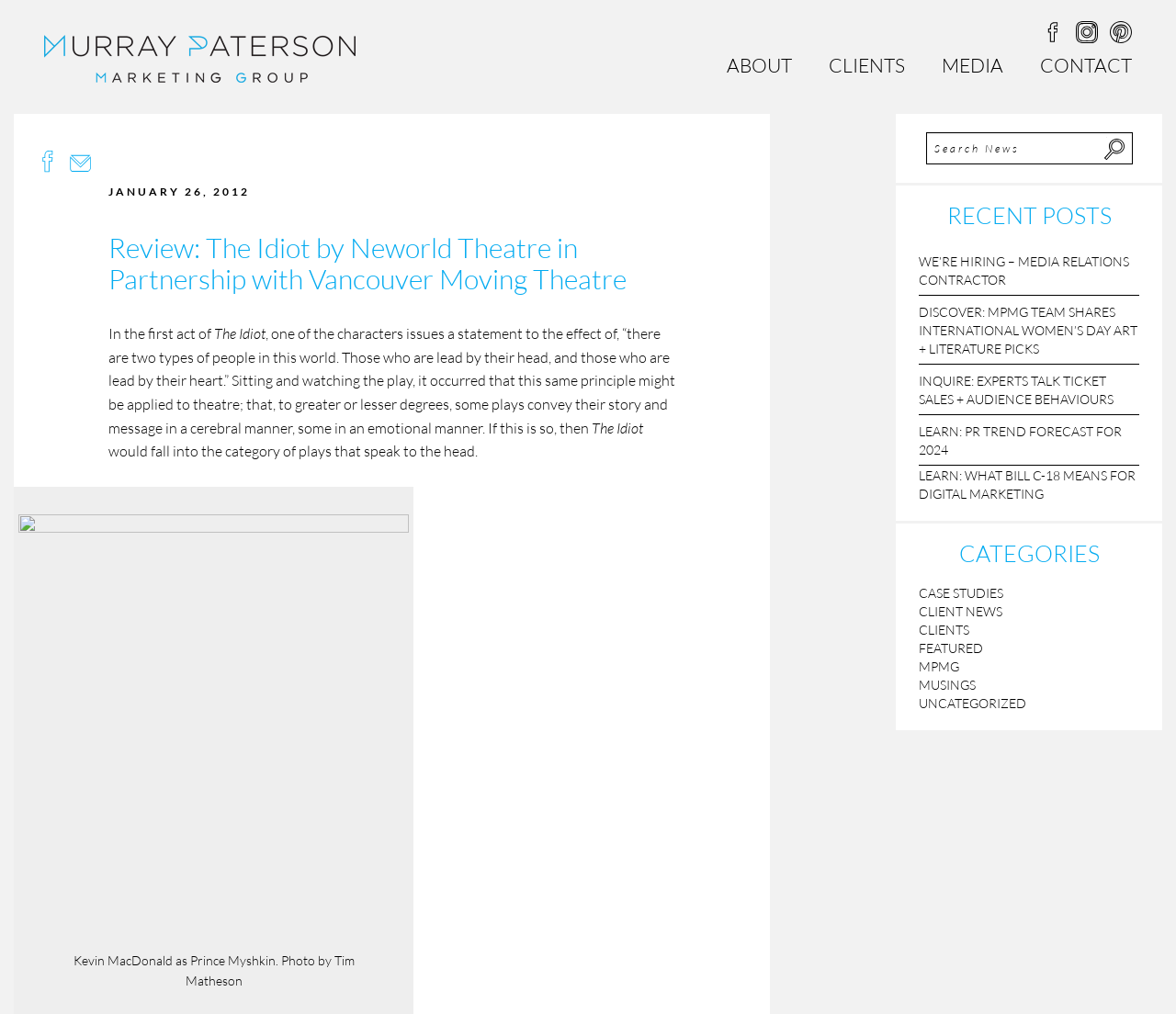Please provide a comprehensive answer to the question based on the screenshot: What is the name of the marketing group?

The name of the marketing group can be found in the top-left corner of the webpage, where it is written as 'Murray Paterson Marketing Group' with a link and an image next to it.